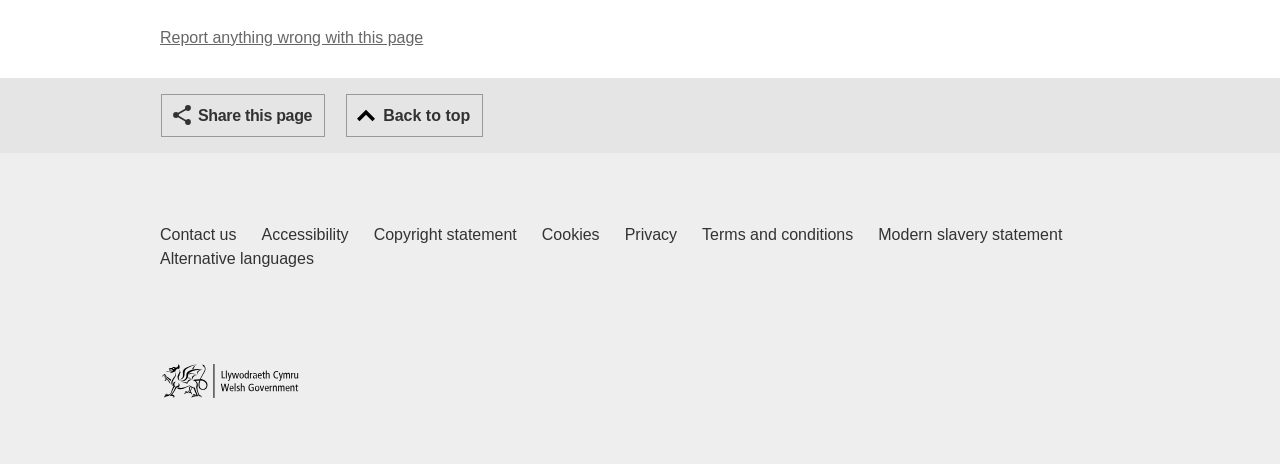Please identify the bounding box coordinates of the element's region that needs to be clicked to fulfill the following instruction: "Go back to top". The bounding box coordinates should consist of four float numbers between 0 and 1, i.e., [left, top, right, bottom].

[0.27, 0.203, 0.378, 0.296]